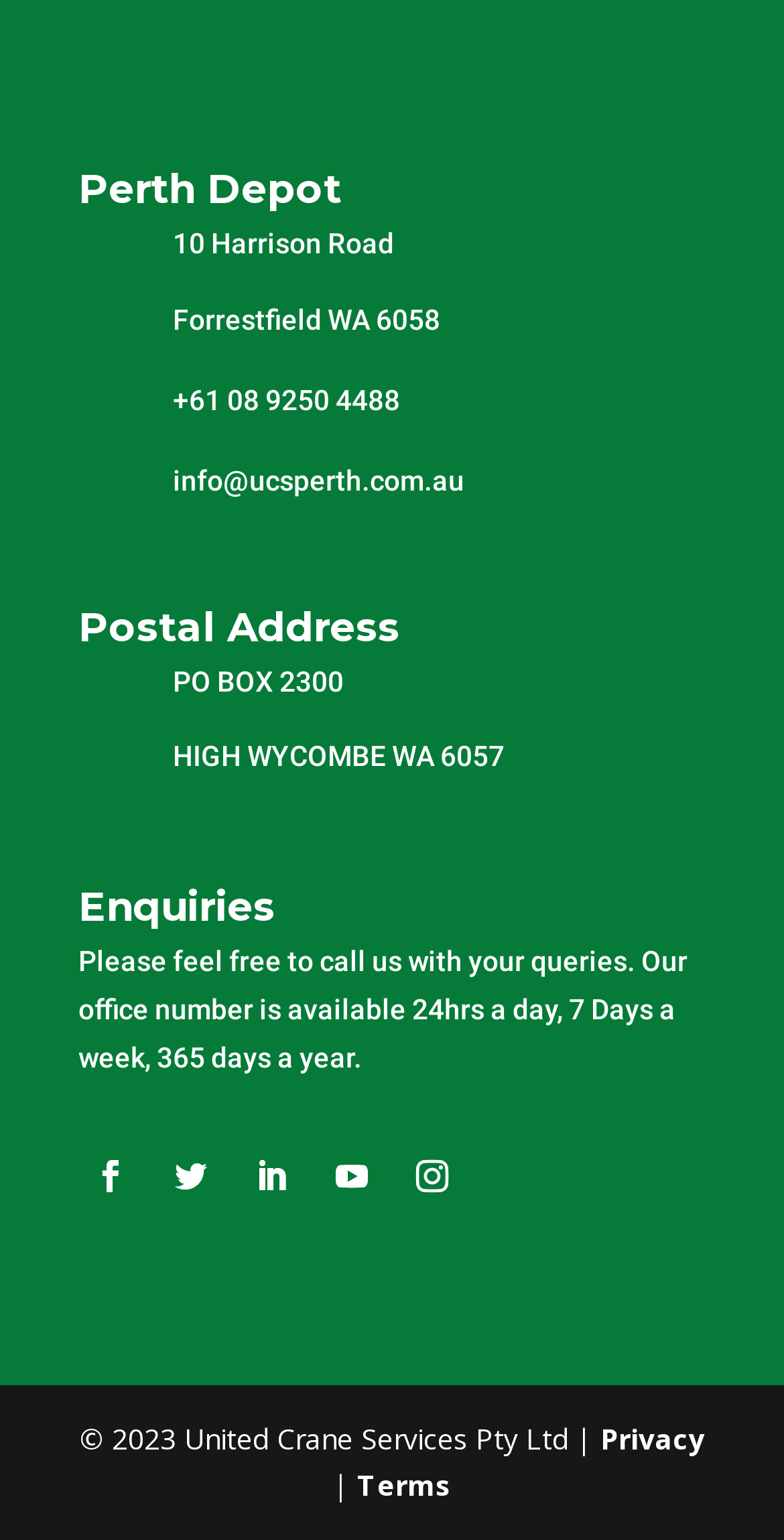Please give a short response to the question using one word or a phrase:
What is the postal address of the company?

PO BOX 2300, HIGH WYCOMBE WA 6057